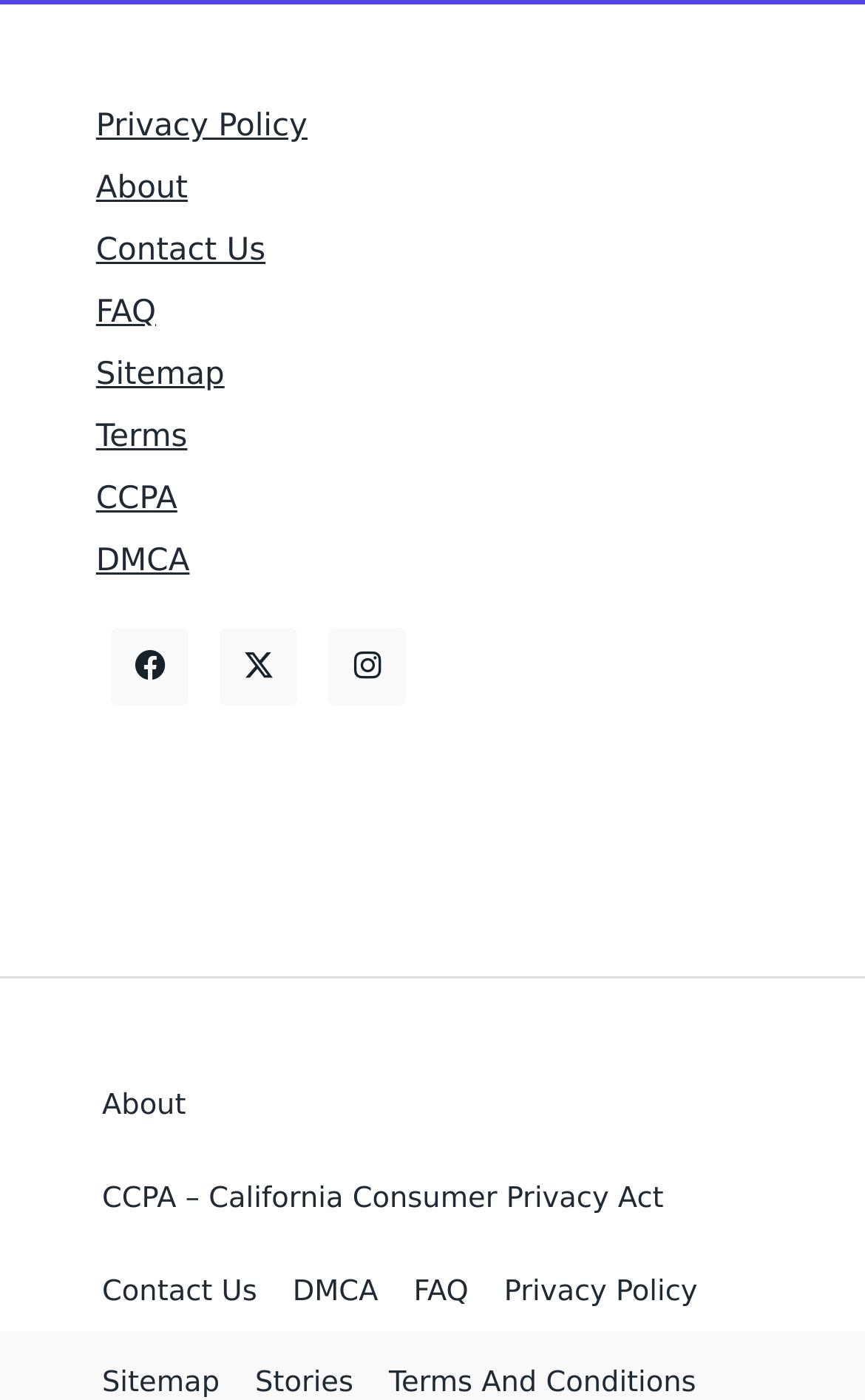Please mark the bounding box coordinates of the area that should be clicked to carry out the instruction: "Click on Privacy Policy".

[0.111, 0.078, 0.356, 0.103]